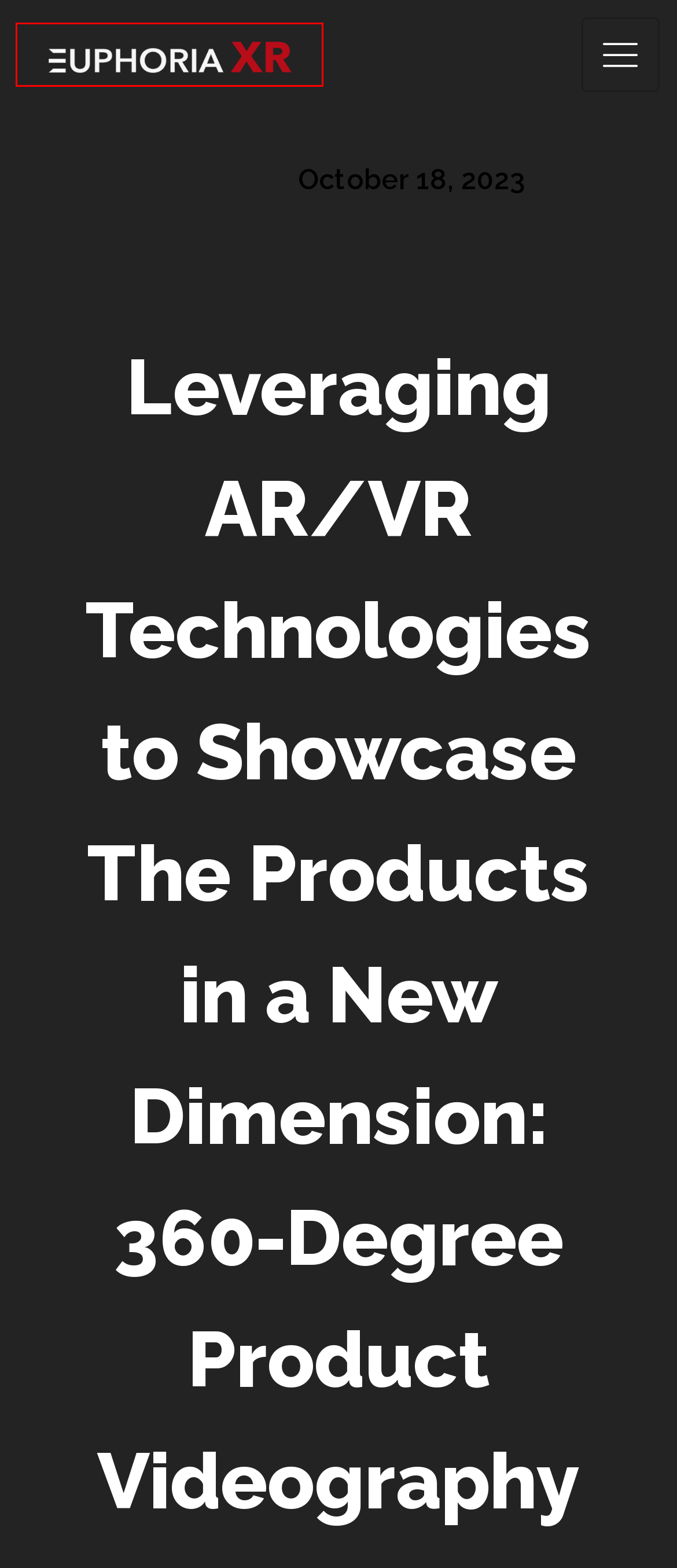You are provided with a screenshot of a webpage where a red rectangle bounding box surrounds an element. Choose the description that best matches the new webpage after clicking the element in the red bounding box. Here are the choices:
A. No 1 Blockchain Development Company & Consulting Services
B. Branded AR Filters Development Agency - AR Lens
C. Our Work | Euphoria XR
D. Custom AR VR Metaverse Development & Consulting Company
E. Artificial Intelligence Company & Development Services - AI
F. Metaverse Development Company USA - Referral Program
G. Top Metaverse Development Company In USA - Euphoria XR
H. 7 Latest AI Productivity Tools In 2024

D